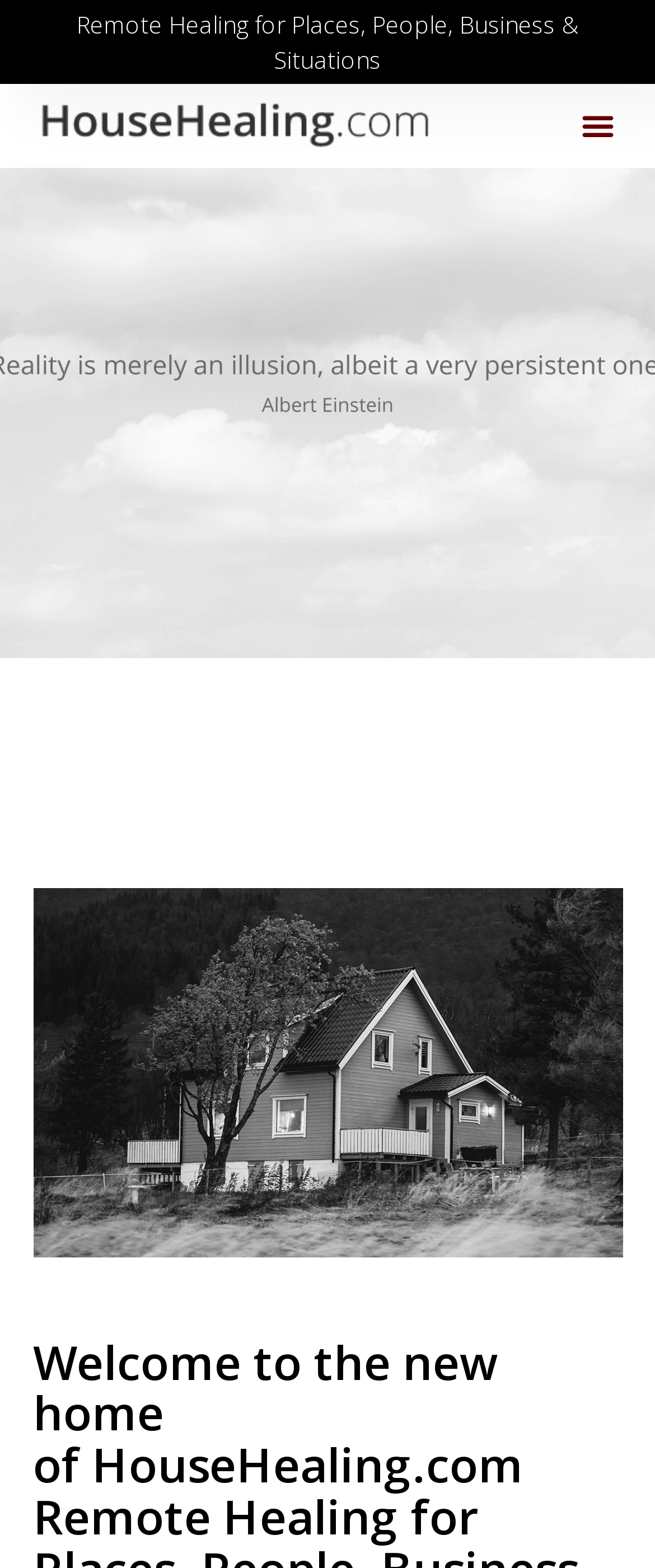Identify the bounding box of the UI element that matches this description: "Menu".

[0.873, 0.064, 0.95, 0.096]